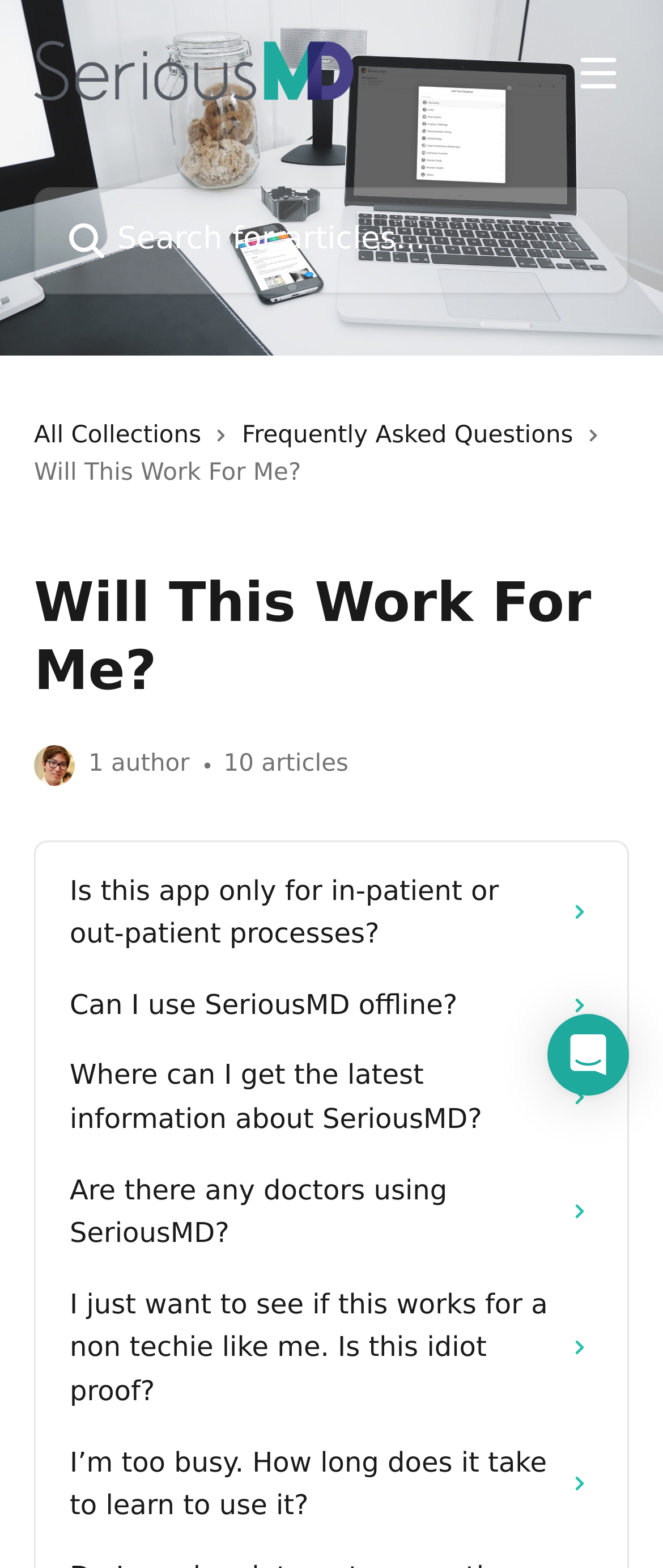Provide the bounding box for the UI element matching this description: "name="q" placeholder="Search for articles..."".

[0.051, 0.119, 0.949, 0.187]